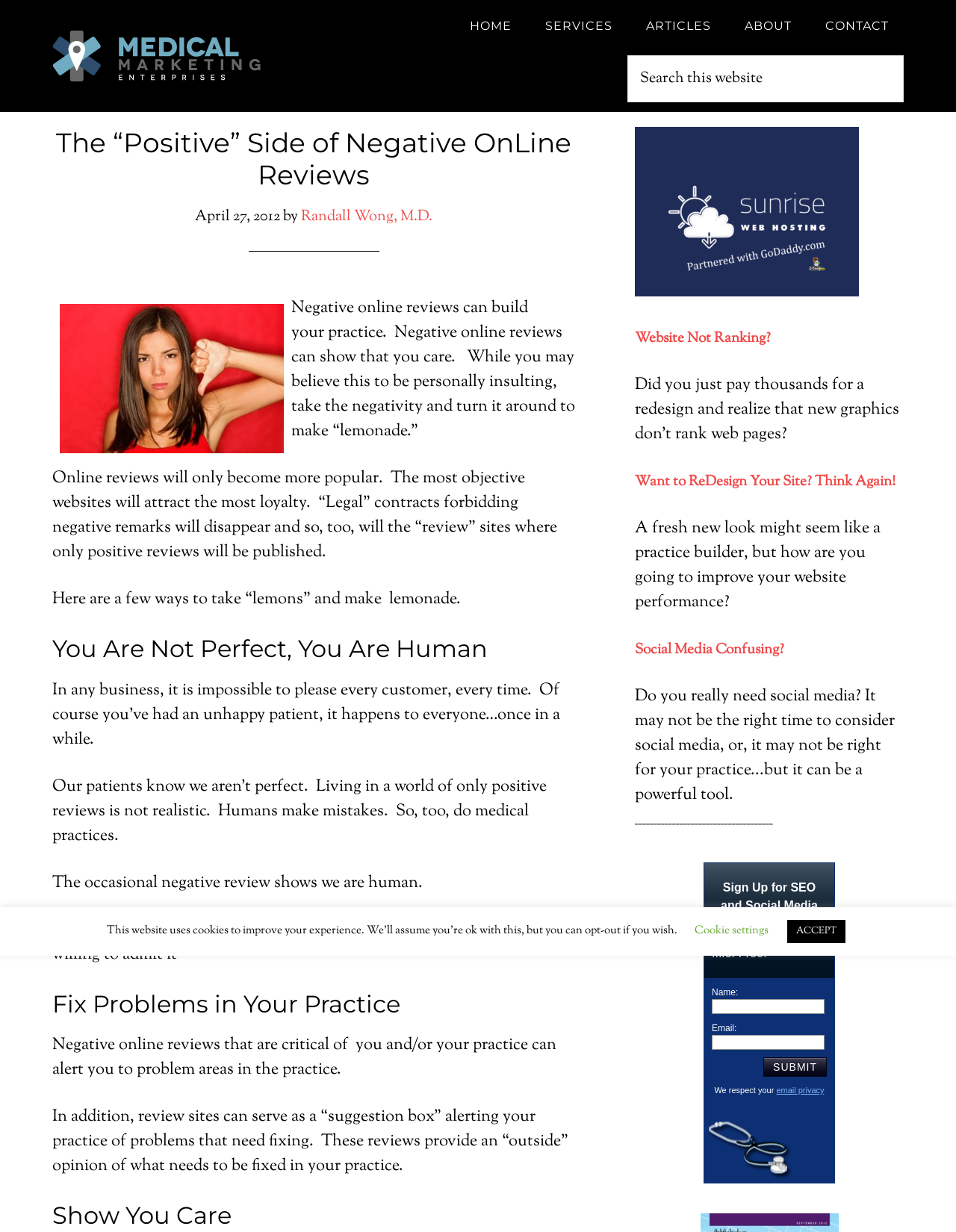Could you indicate the bounding box coordinates of the region to click in order to complete this instruction: "view the article 'Audio Brewers The Upright Complete v6.1 [KONTAKT}'".

None